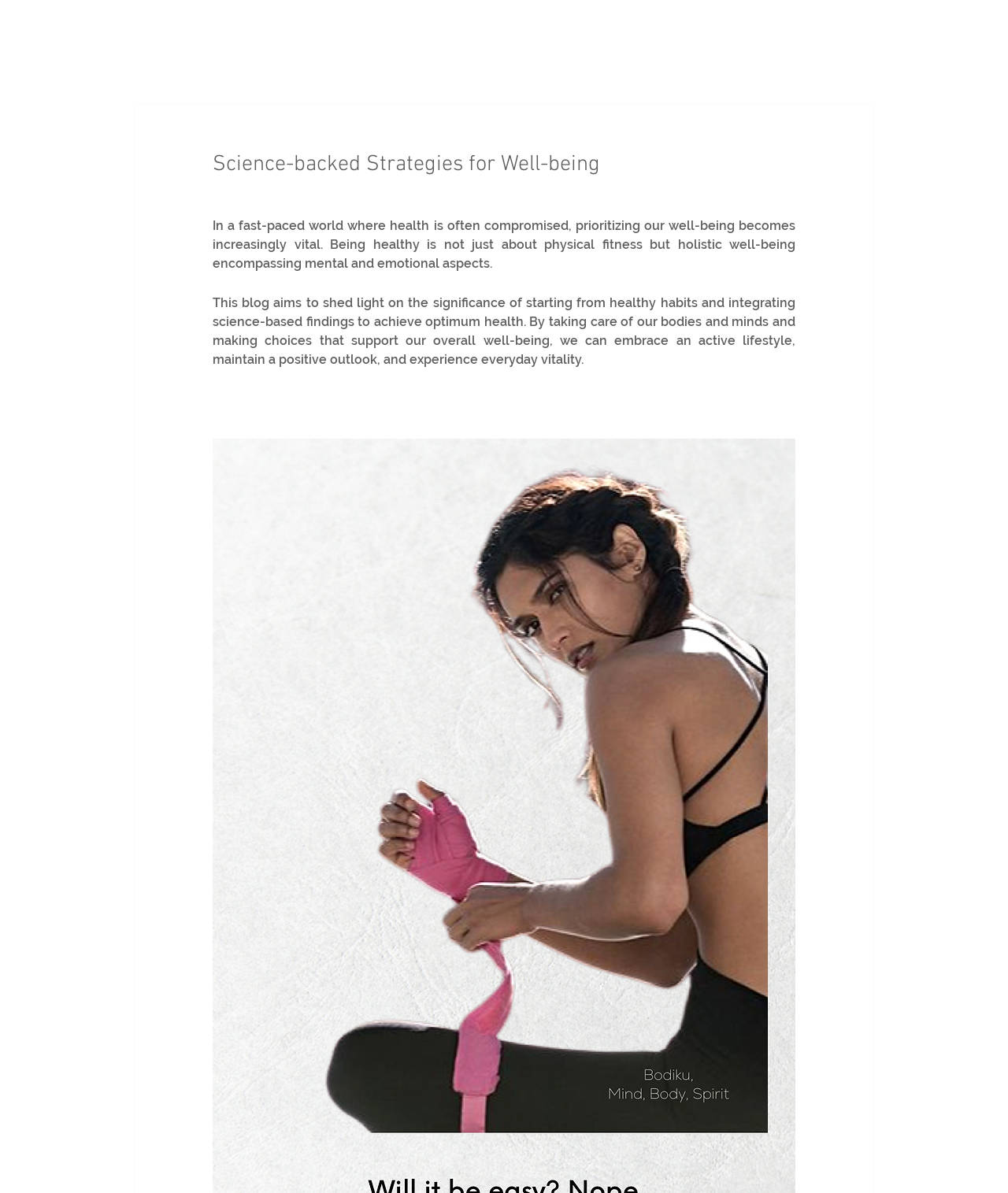Is the website related to physical fitness only?
Please provide a single word or phrase as your answer based on the screenshot.

No